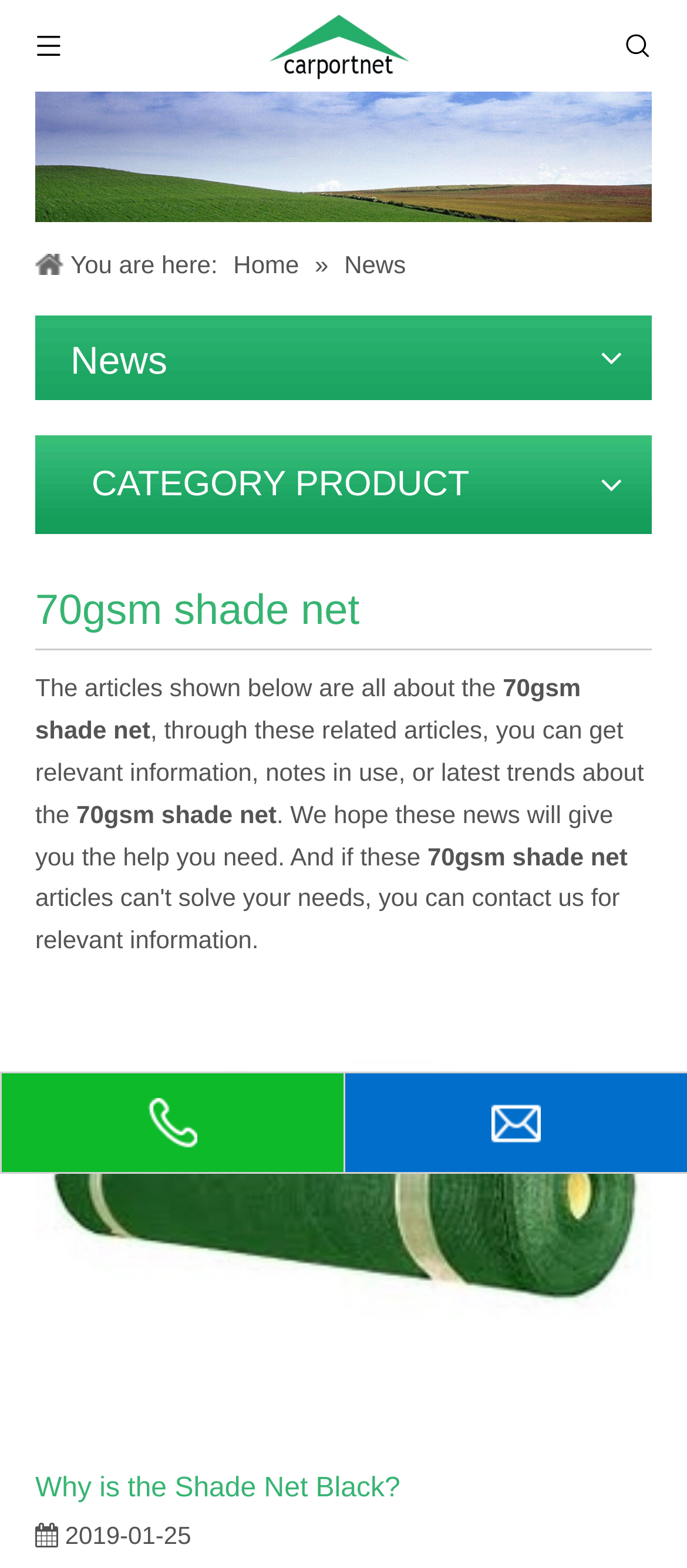What is the category of the product?
Using the image as a reference, deliver a detailed and thorough answer to the question.

I examined the webpage and found a heading element with the text '70gsm shade net' which is likely to be the category of the product.